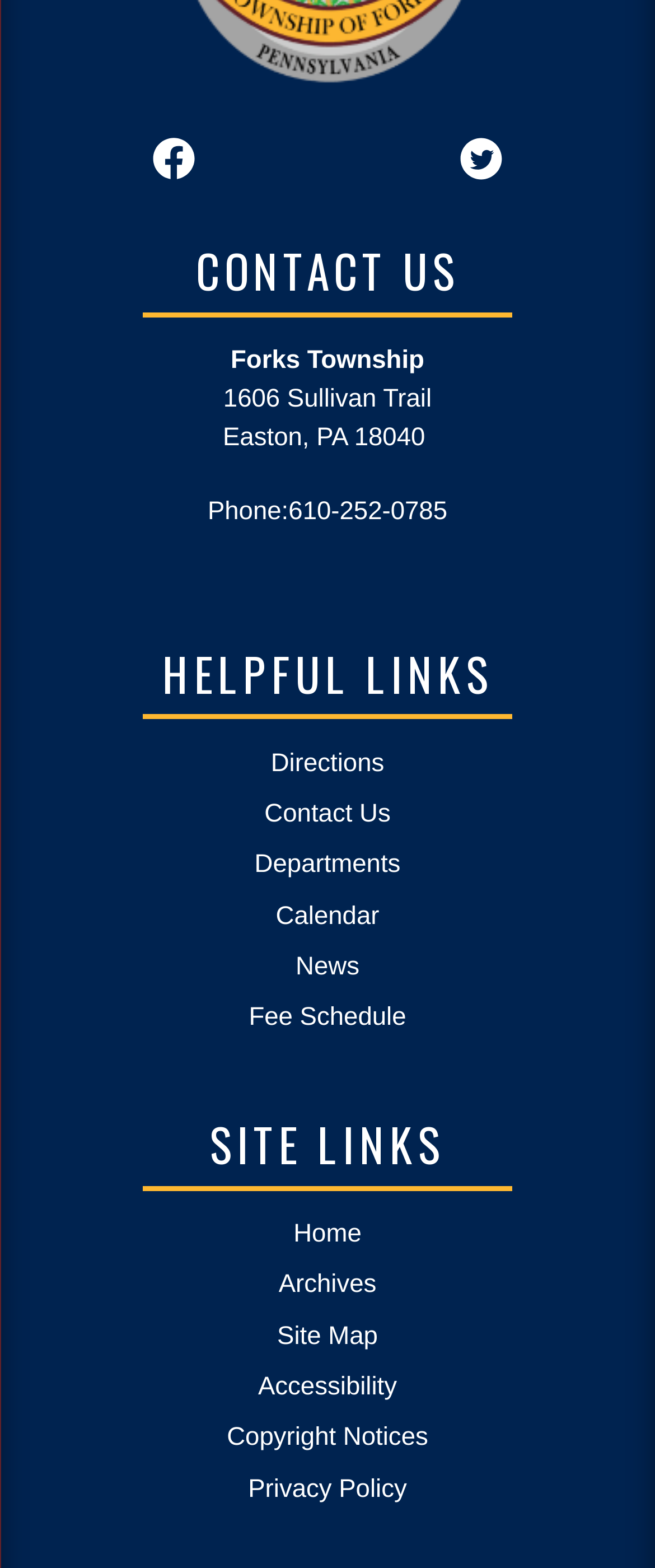Please find the bounding box for the UI component described as follows: "News".

[0.451, 0.608, 0.549, 0.626]